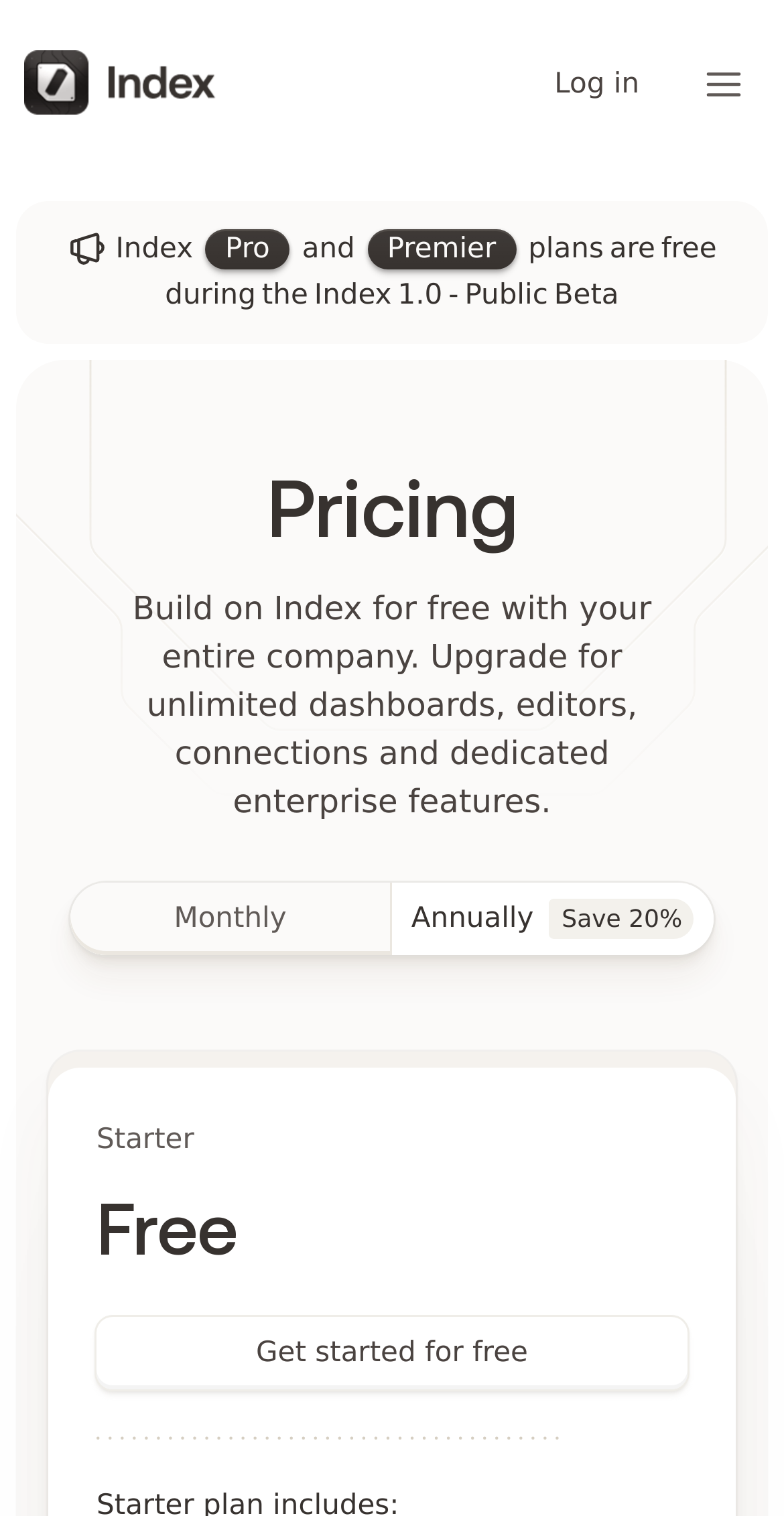What is the benefit of upgrading?
Using the screenshot, give a one-word or short phrase answer.

Unlimited features